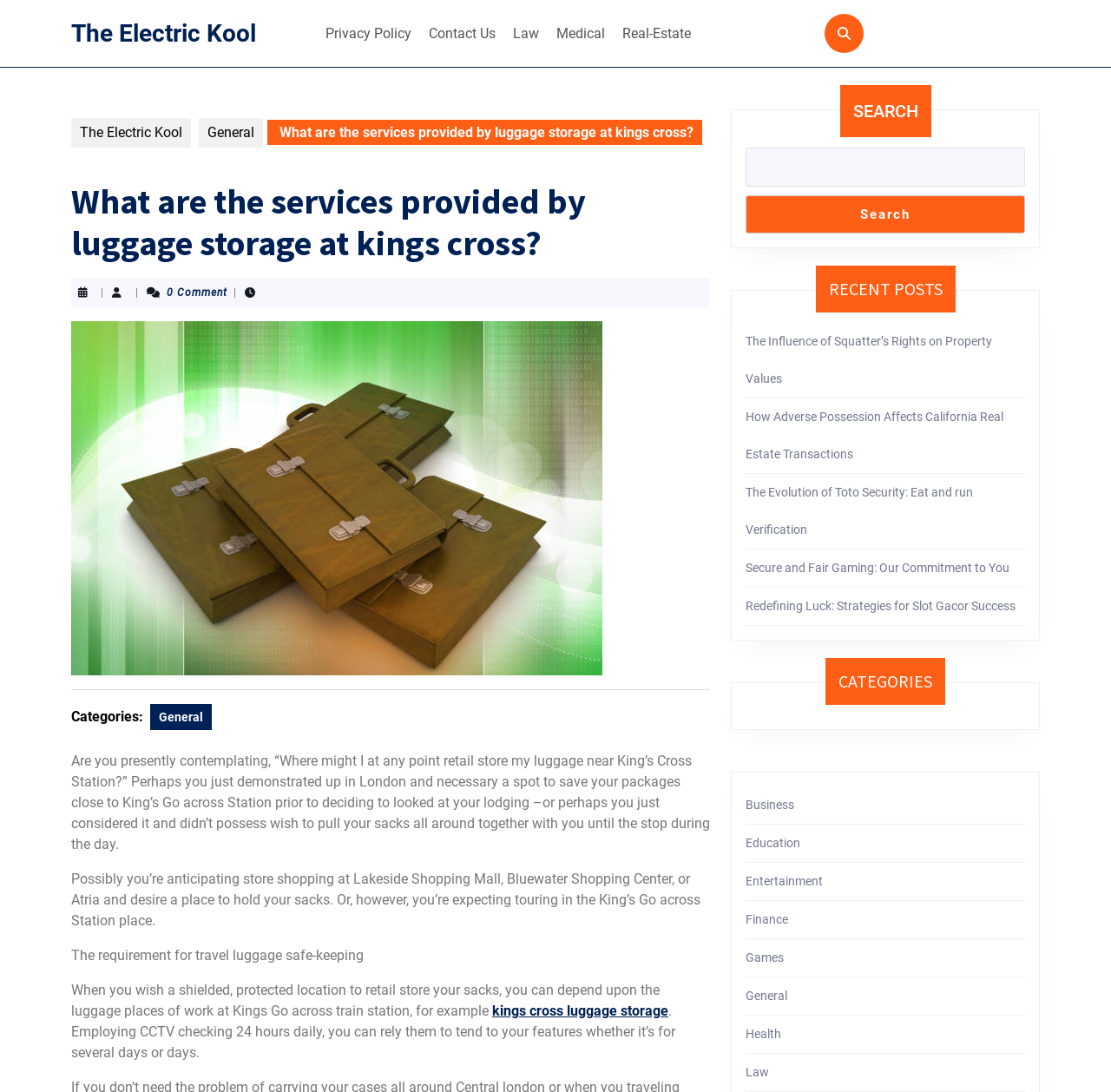Bounding box coordinates are to be given in the format (top-left x, top-left y, bottom-right x, bottom-right y). All values must be floating point numbers between 0 and 1. Provide the bounding box coordinate for the UI element described as: The Electric Kool

[0.064, 0.108, 0.172, 0.135]